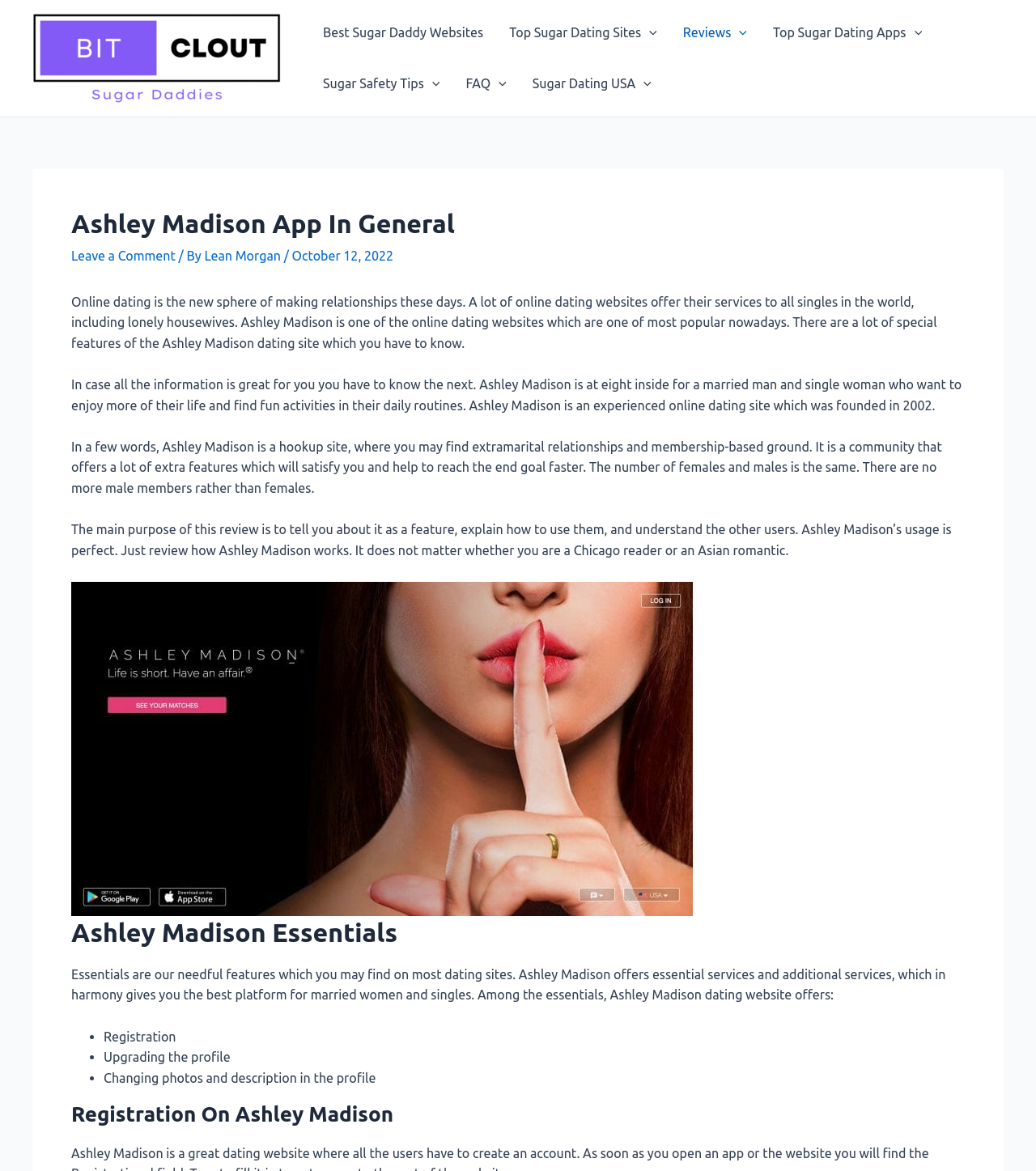Please identify the bounding box coordinates of the element I should click to complete this instruction: 'Expand Top Sugar Dating Sites menu'. The coordinates should be given as four float numbers between 0 and 1, like this: [left, top, right, bottom].

[0.479, 0.006, 0.647, 0.05]